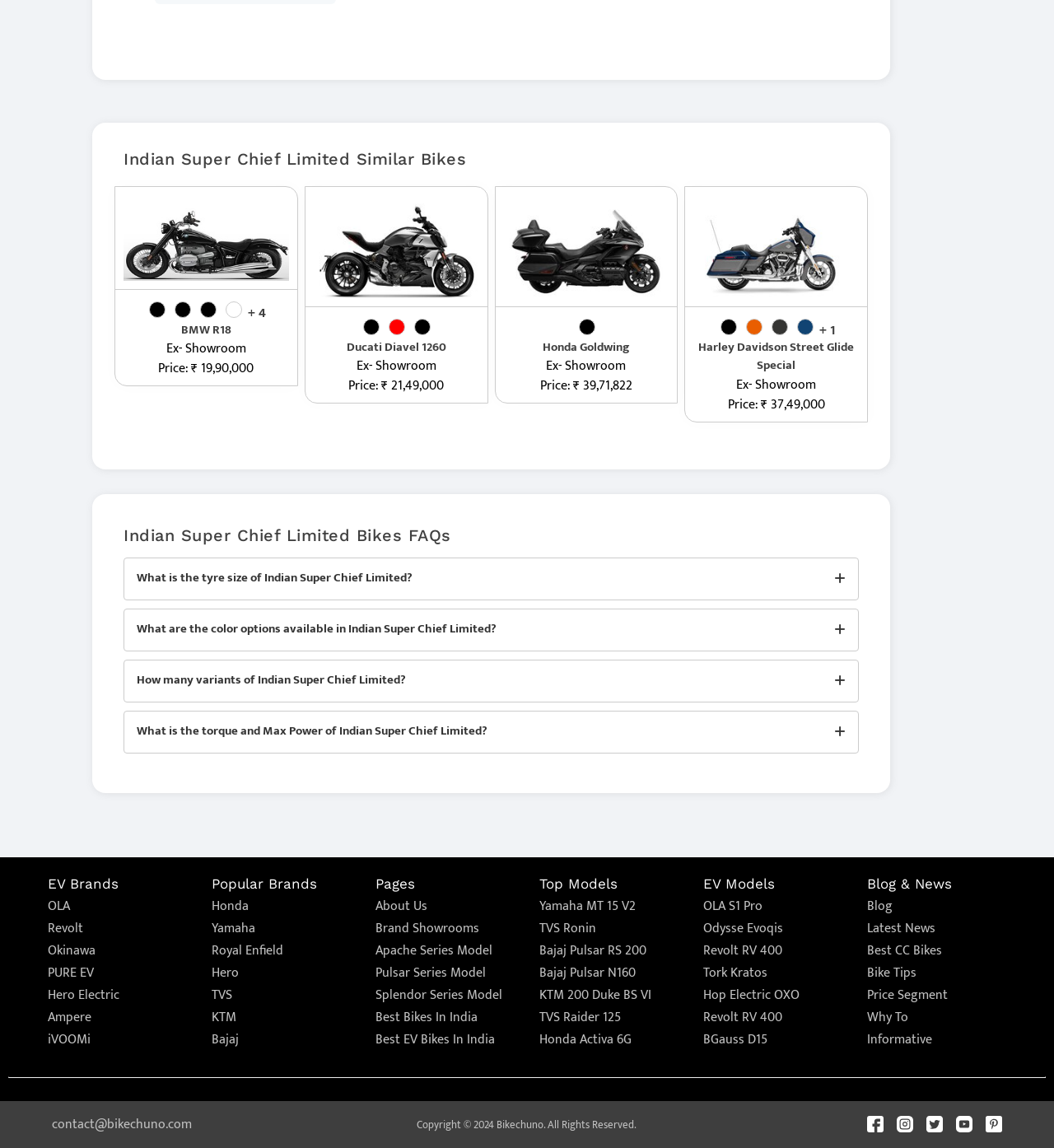Answer with a single word or phrase: 
What is the price of Harley Davidson Street Glide Special?

₹ 37,49,000